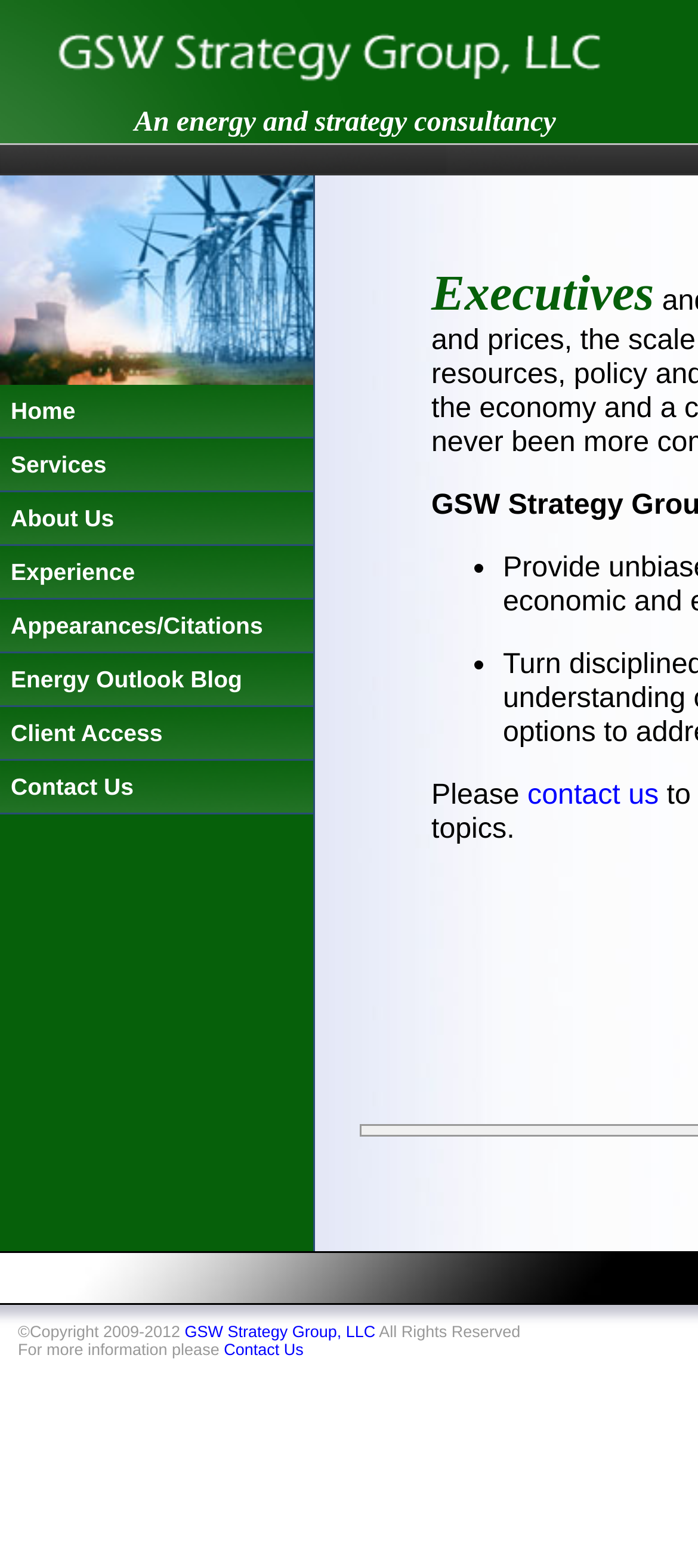Please answer the following query using a single word or phrase: 
Is there an image on the page?

Yes